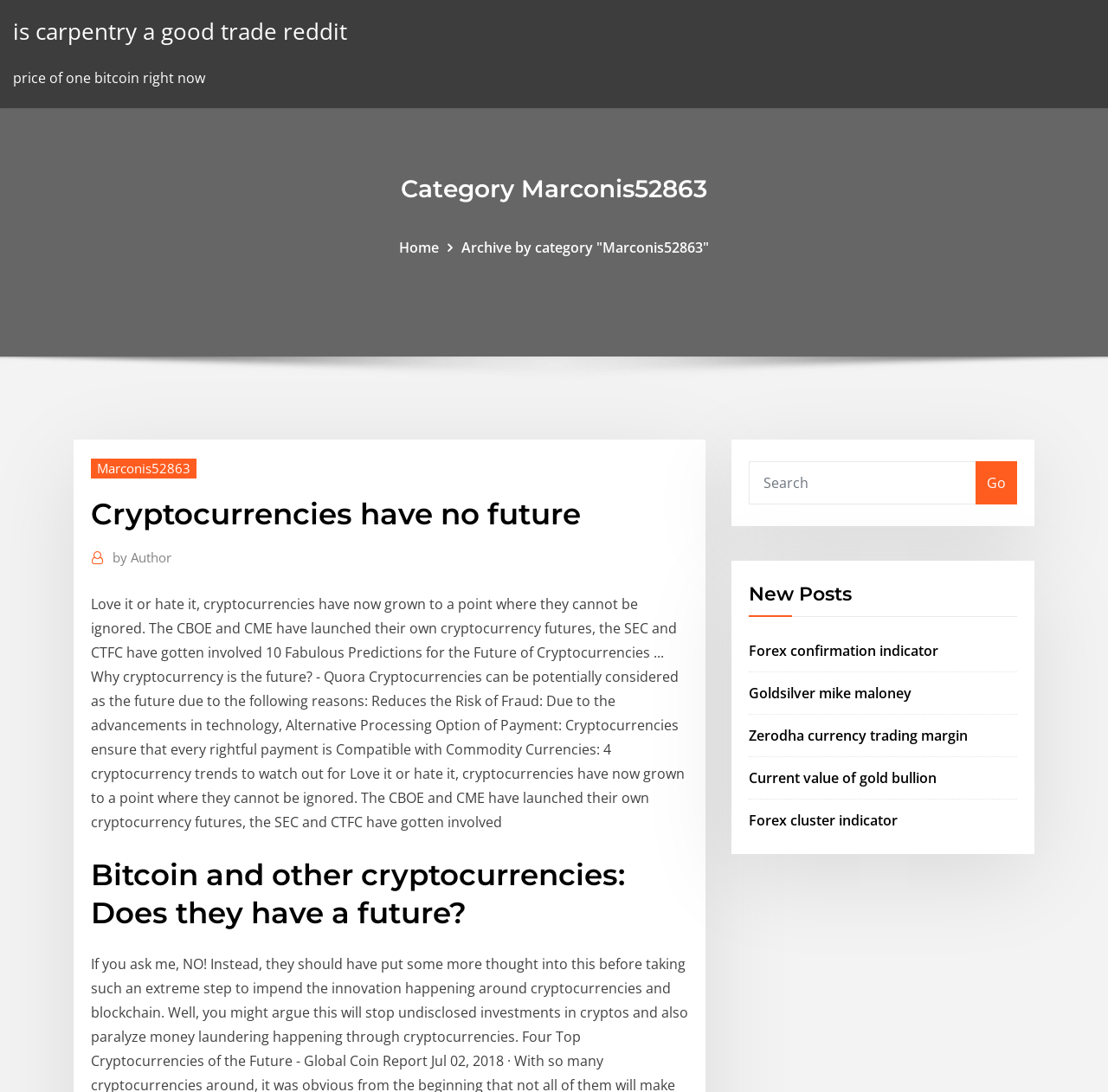Explain the features and main sections of the webpage comprehensively.

This webpage appears to be a blog or article page focused on cryptocurrencies. At the top, there is a link to a Reddit discussion about carpentry, which seems out of place among the cryptocurrency-related content. Below this, there is a static text element displaying the current price of one bitcoin.

The main content of the page is divided into sections, with a heading "Category Marconis52863" at the top. Below this, there are links to the "Home" page and an "Archive by category" page, as well as a link to the category "Marconis52863" itself.

The main article begins with a heading "Cryptocurrencies have no future" and is followed by a lengthy paragraph discussing the growth and potential of cryptocurrencies. This is accompanied by a link to an author's page and a static text element with a quote from Quora about why cryptocurrency might be the future.

Further down the page, there is another heading "Bitcoin and other cryptocurrencies: Does they have a future?" followed by more text discussing the topic.

On the right side of the page, there is a search box with a "Go" button, as well as a heading "New Posts" and several links to other articles or topics, including Forex indicators, gold and silver trading, and currency trading margins.

Overall, the page appears to be a collection of articles and resources related to cryptocurrencies, with a focus on their potential and future prospects.